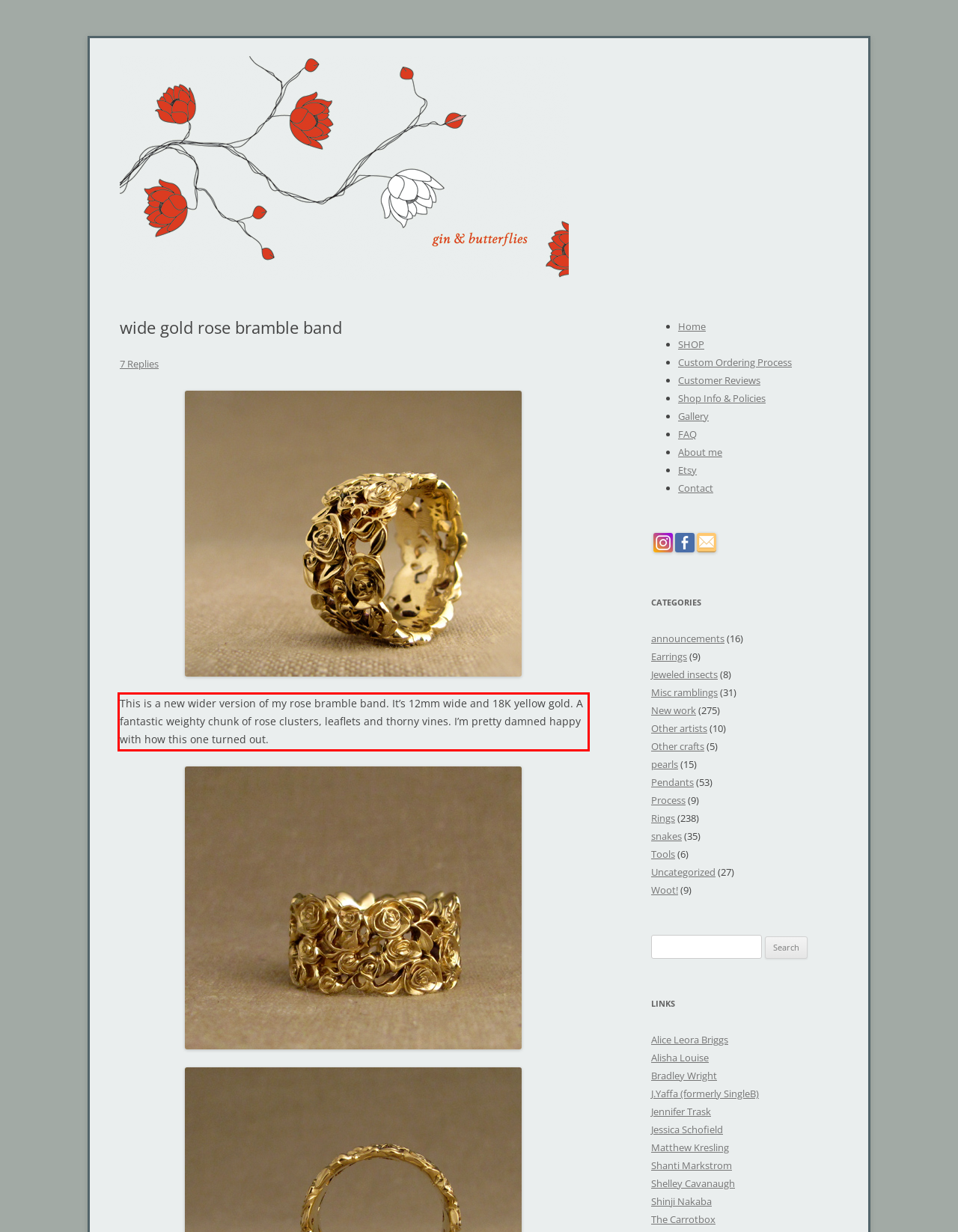You have a screenshot of a webpage, and there is a red bounding box around a UI element. Utilize OCR to extract the text within this red bounding box.

This is a new wider version of my rose bramble band. It’s 12mm wide and 18K yellow gold. A fantastic weighty chunk of rose clusters, leaflets and thorny vines. I’m pretty damned happy with how this one turned out.